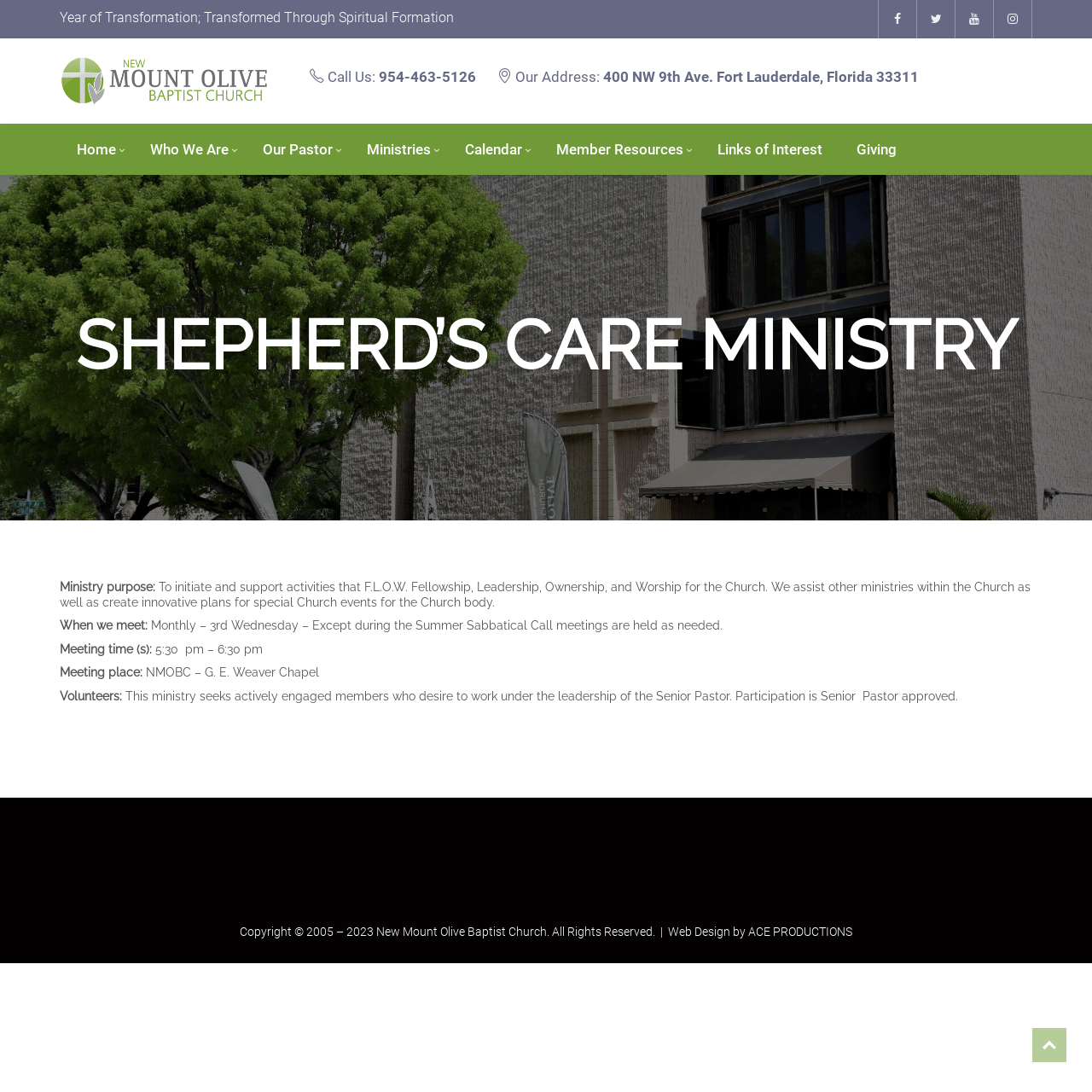Look at the image and answer the question in detail:
What is the purpose of Shepherd's Care Ministry?

I found the answer by reading the static text element with the text 'Ministry purpose:' and its subsequent static text element which describes the purpose of the ministry.